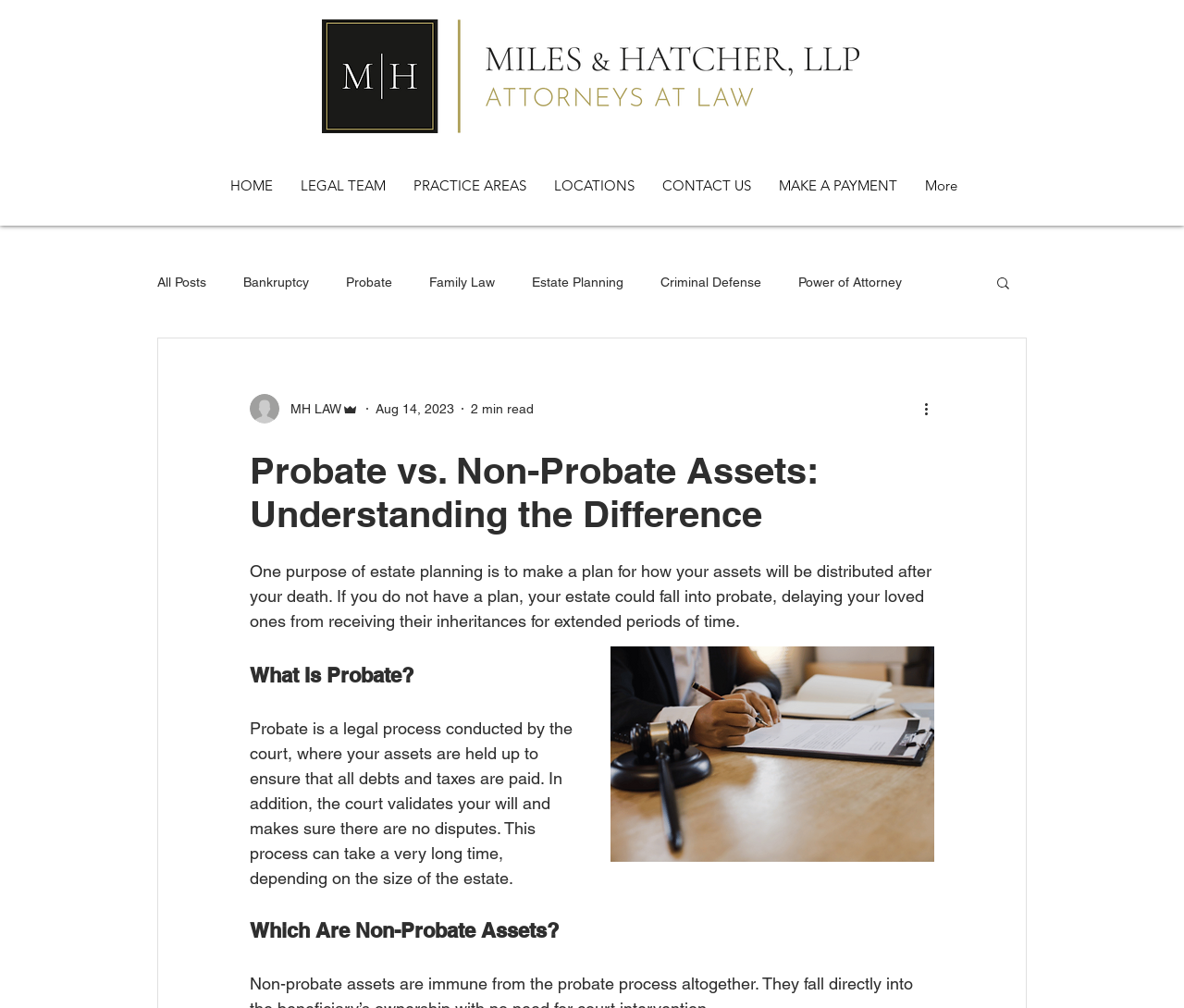Based on the image, please respond to the question with as much detail as possible:
What is the author's occupation?

The webpage has a section with the author's picture and name, 'MH LAW', which suggests that the author is a writer or lawyer, possibly specializing in estate planning or probate law.